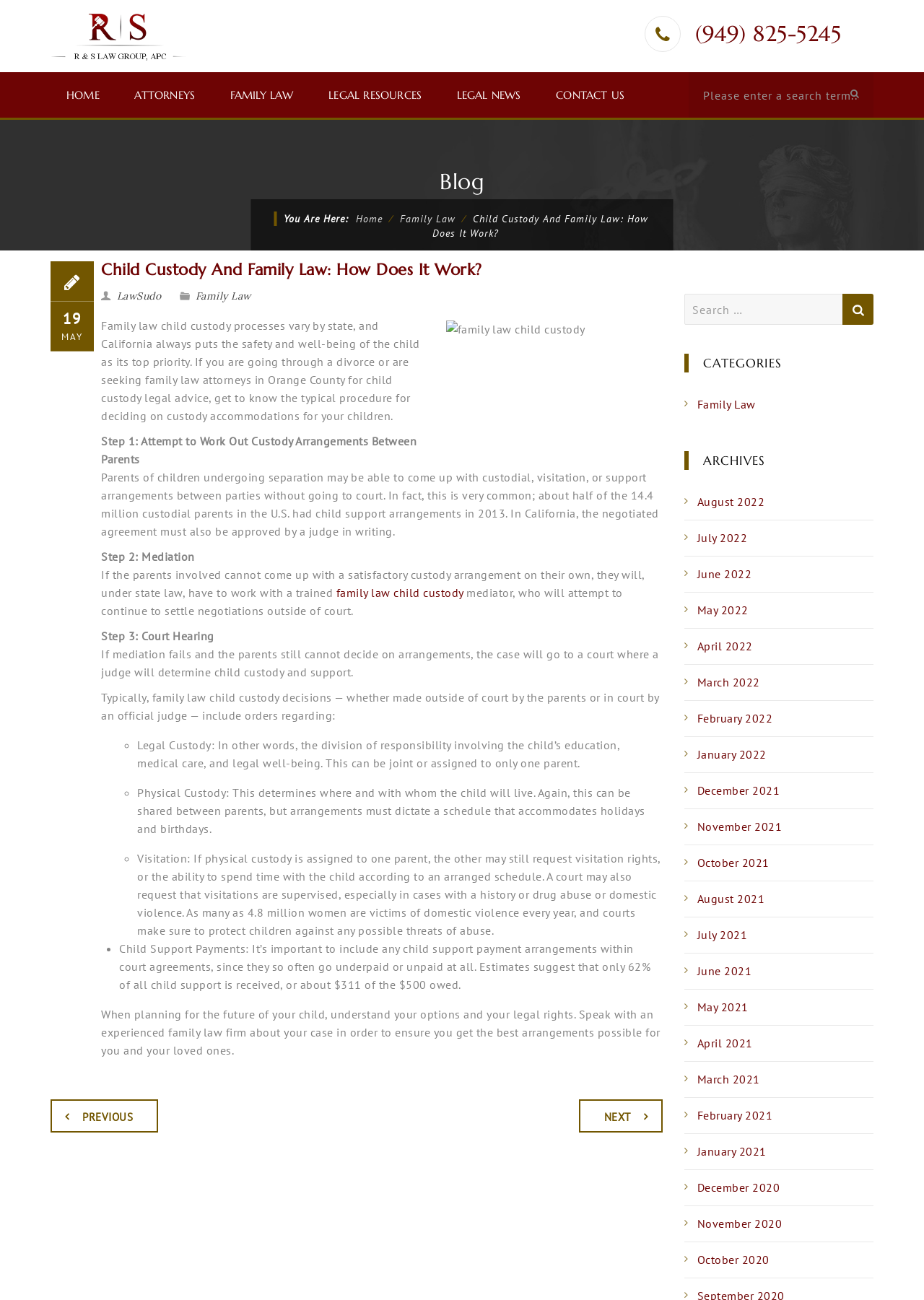Determine the bounding box coordinates for the clickable element required to fulfill the instruction: "Learn about family law". Provide the coordinates as four float numbers between 0 and 1, i.e., [left, top, right, bottom].

[0.232, 0.056, 0.335, 0.09]